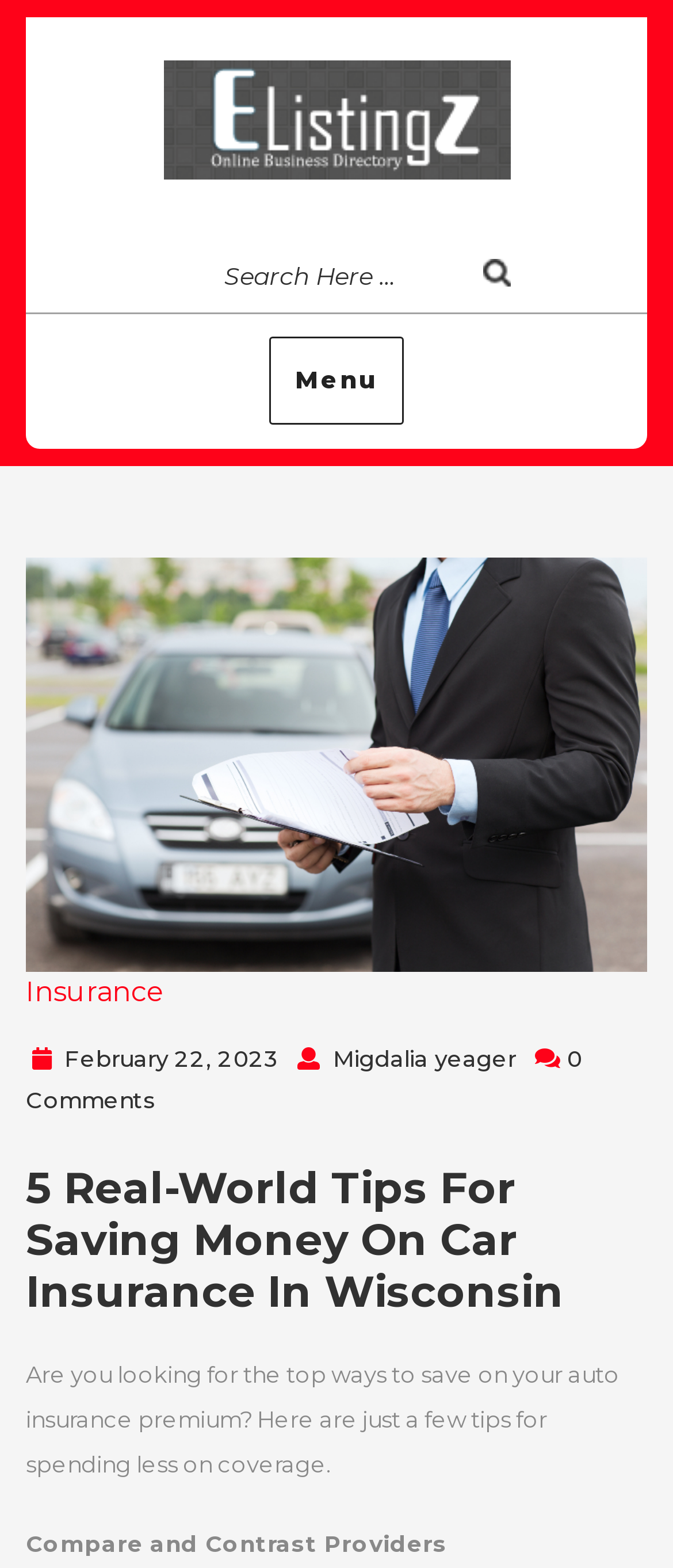Provide a single word or phrase answer to the question: 
What is the website's name?

Elistingz